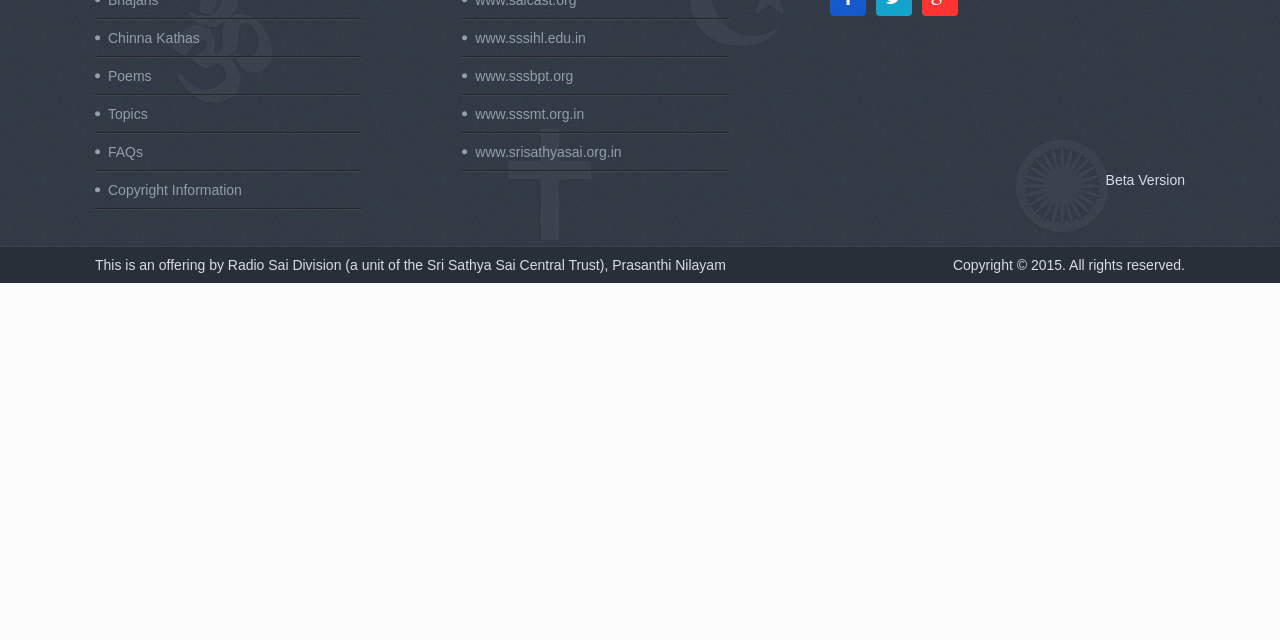Given the element description: "Copyright Information", predict the bounding box coordinates of the UI element it refers to, using four float numbers between 0 and 1, i.e., [left, top, right, bottom].

[0.074, 0.269, 0.282, 0.327]